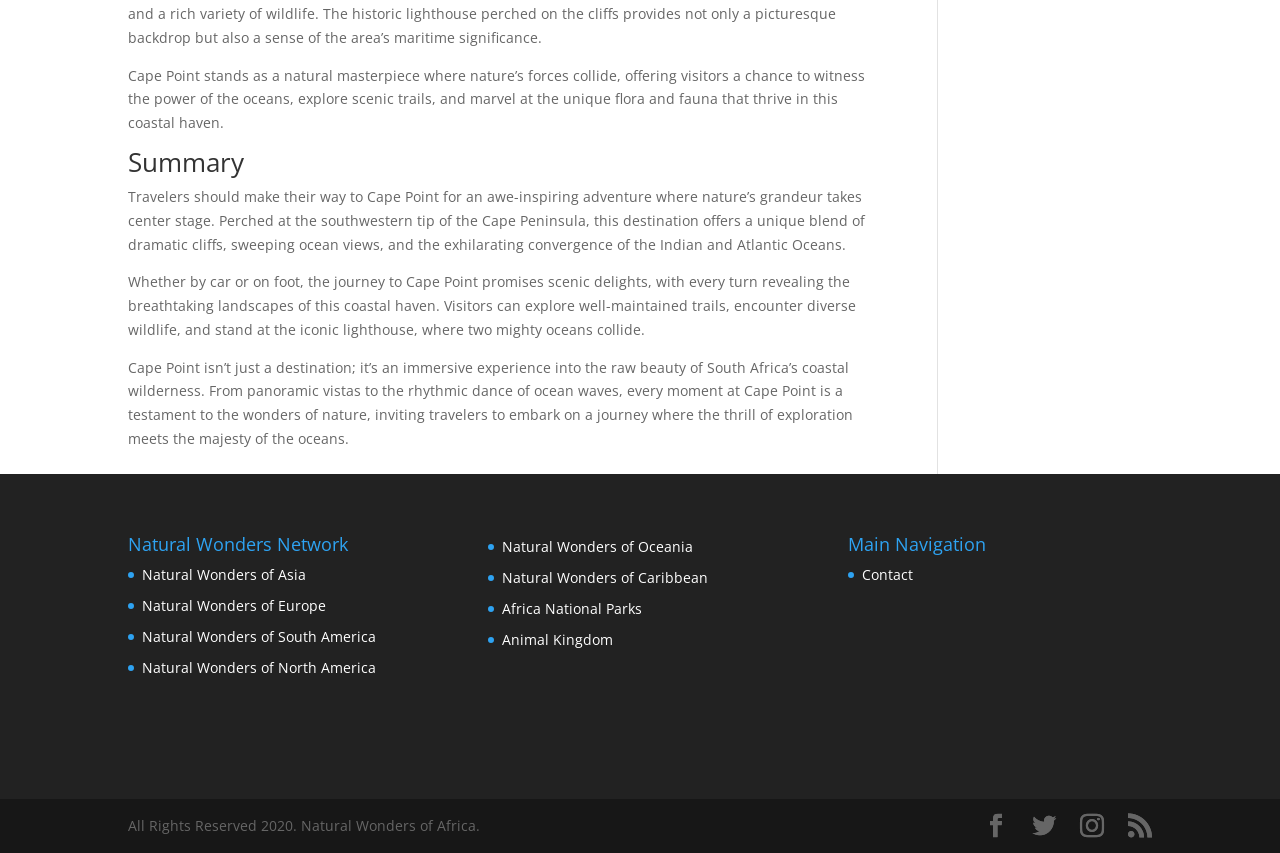Could you determine the bounding box coordinates of the clickable element to complete the instruction: "Explore Natural Wonders of Asia"? Provide the coordinates as four float numbers between 0 and 1, i.e., [left, top, right, bottom].

[0.111, 0.663, 0.239, 0.685]